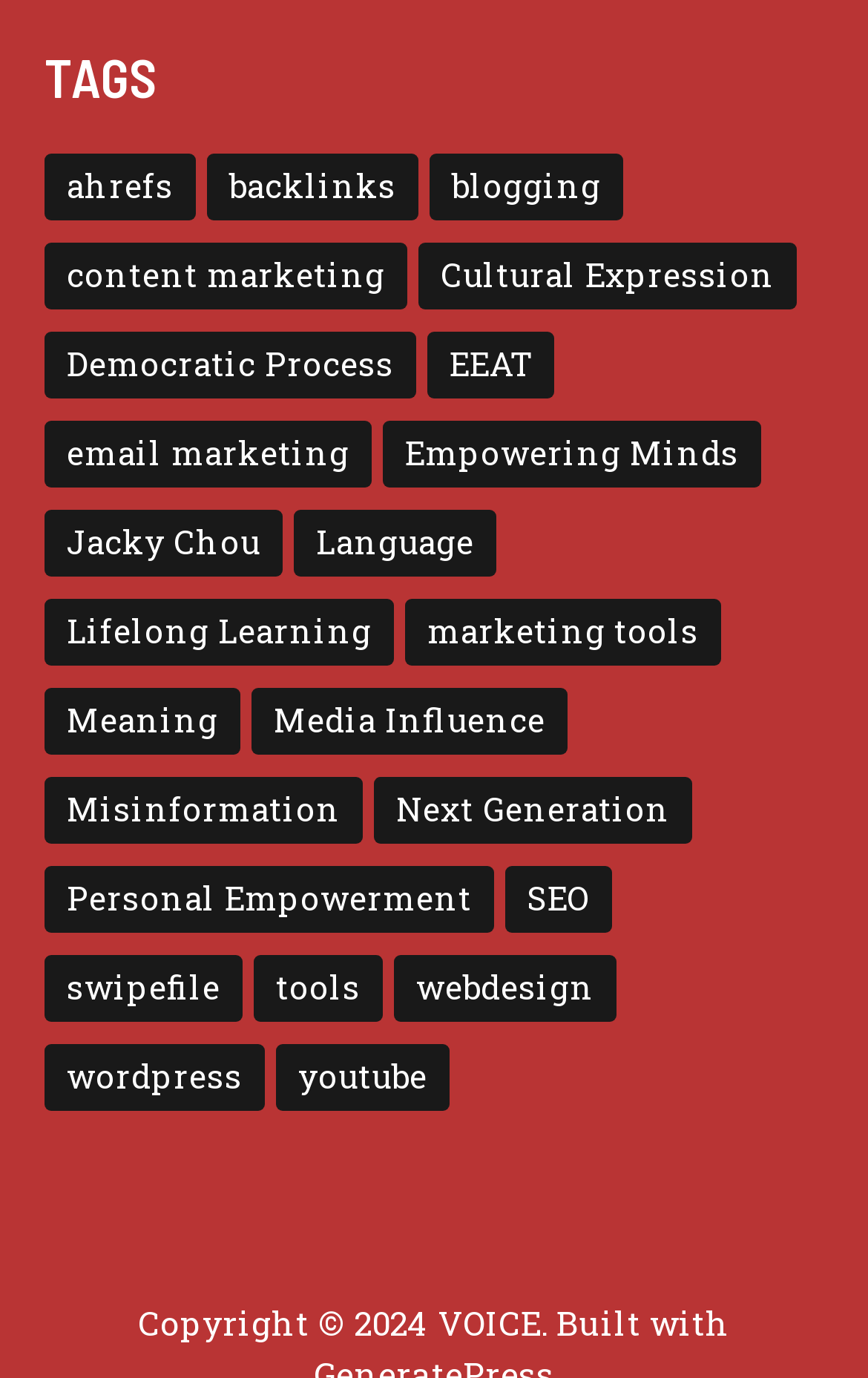Please identify the bounding box coordinates of the element's region that needs to be clicked to fulfill the following instruction: "Visit GeneratePress website". The bounding box coordinates should consist of four float numbers between 0 and 1, i.e., [left, top, right, bottom].

[0.362, 0.605, 0.638, 0.638]